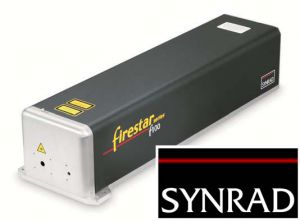What are the applications of the laser unit?
Please provide a comprehensive answer based on the details in the screenshot.

The caption states that the laser unit is designed for 'precision in cutting, welding, and marking applications', which indicates that these are the primary uses of the laser unit.